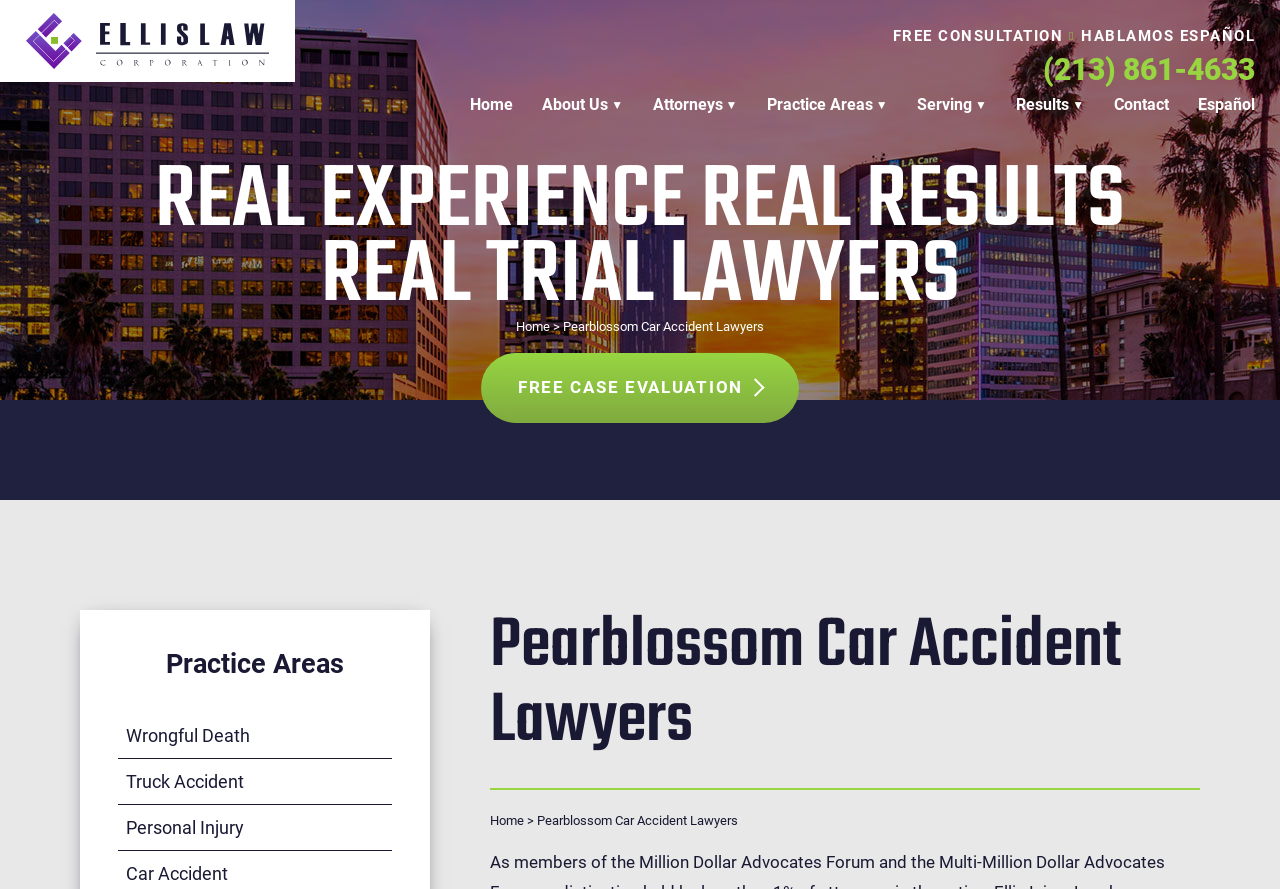What is the language supported by the lawyers besides English?
Provide an in-depth and detailed explanation in response to the question.

I found the language support by looking at the text 'HABLAMOS ESPAÑOL' which is located at the top right corner of the webpage, and also the link 'Español' in the navigation menu.